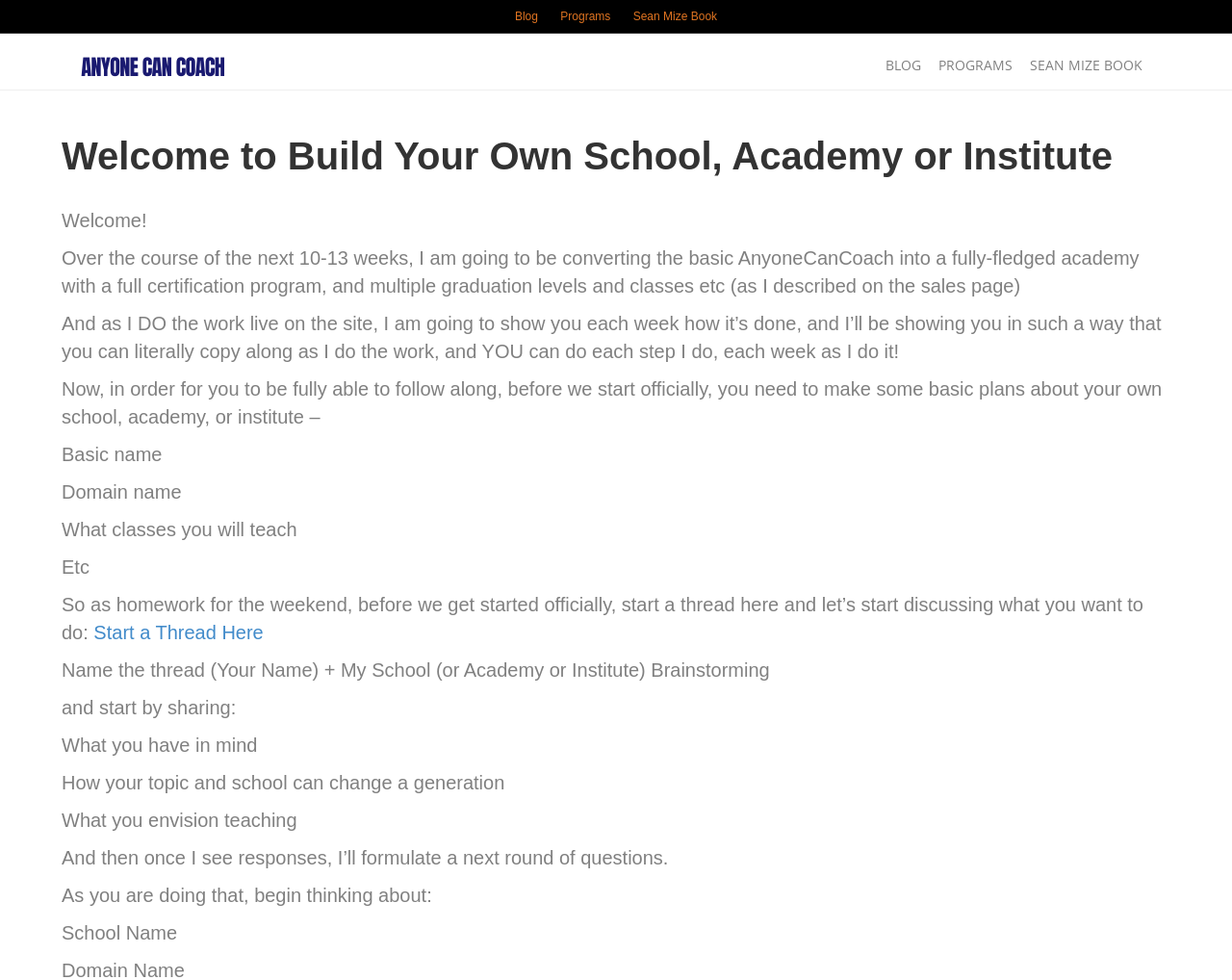Provide the bounding box coordinates in the format (top-left x, top-left y, bottom-right x, bottom-right y). All values are floating point numbers between 0 and 1. Determine the bounding box coordinate of the UI element described as: Start a Thread Here

[0.076, 0.642, 0.214, 0.664]